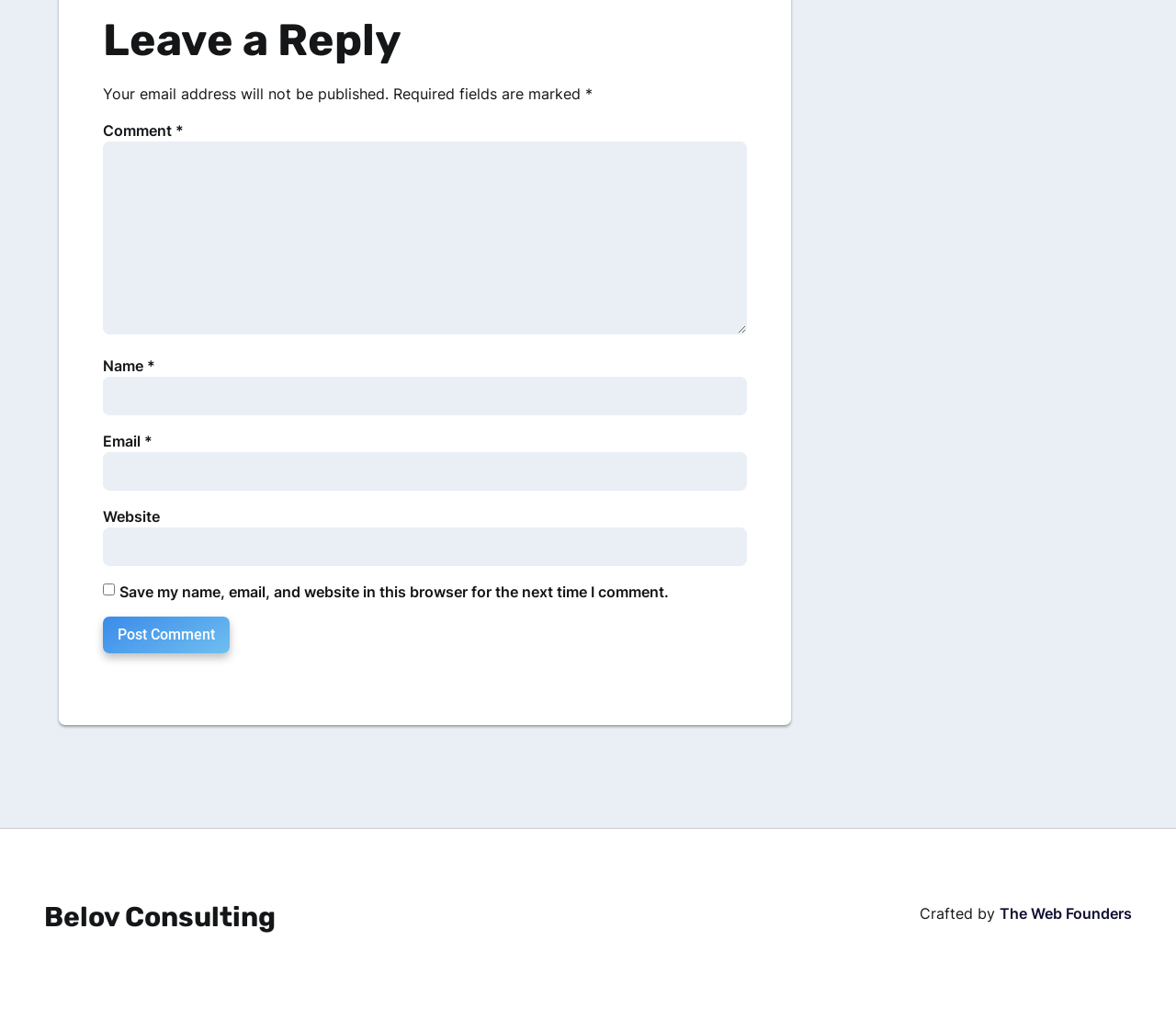With reference to the screenshot, provide a detailed response to the question below:
What is the function of the checkbox?

The checkbox is labeled as 'Save my name, email, and website in this browser for the next time I comment.', which implies that it allows users to save their information for future comments, making it easier to leave comments on the webpage.